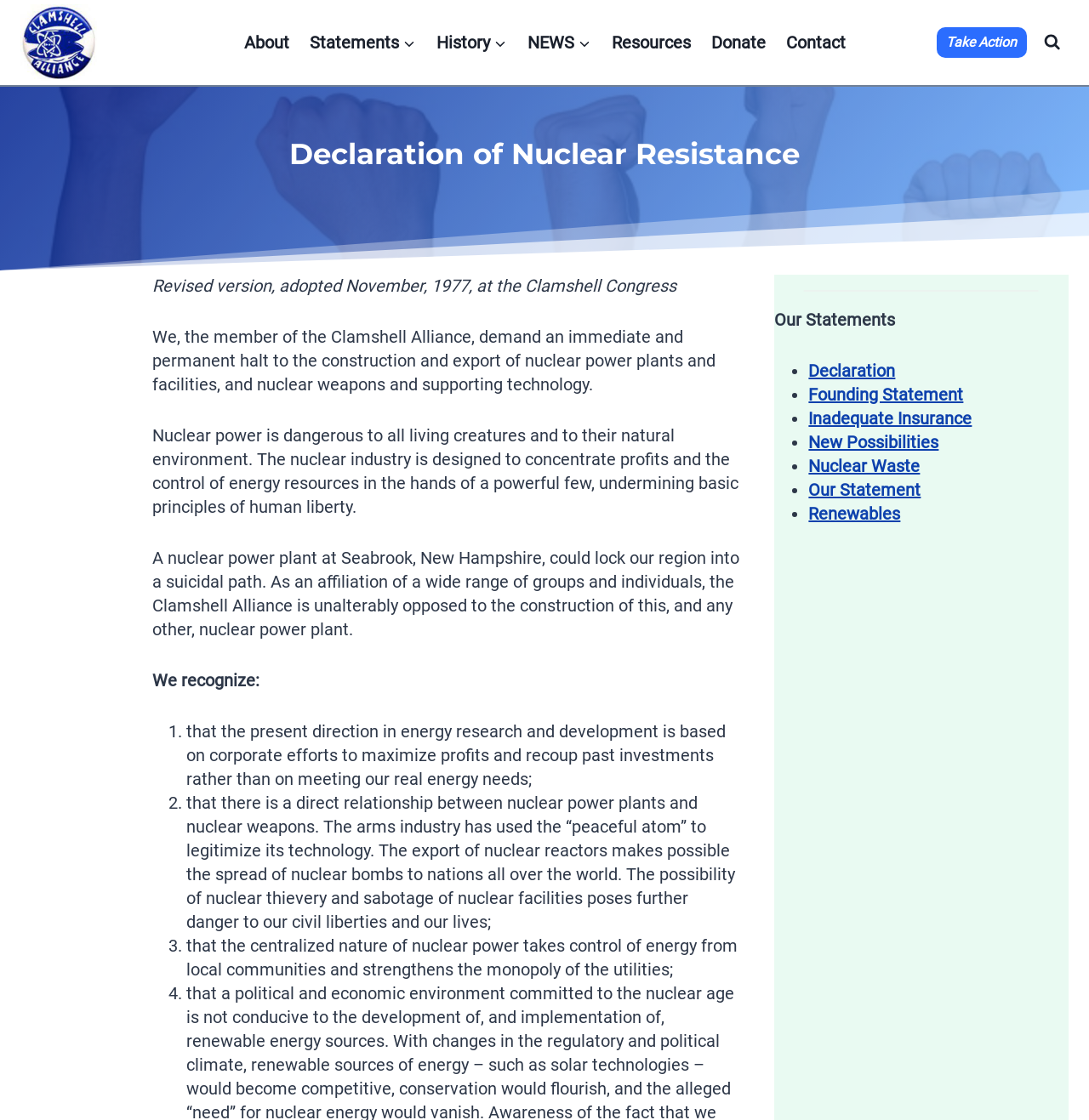Please respond to the question using a single word or phrase:
How many statements are listed under 'Our Statements'?

6